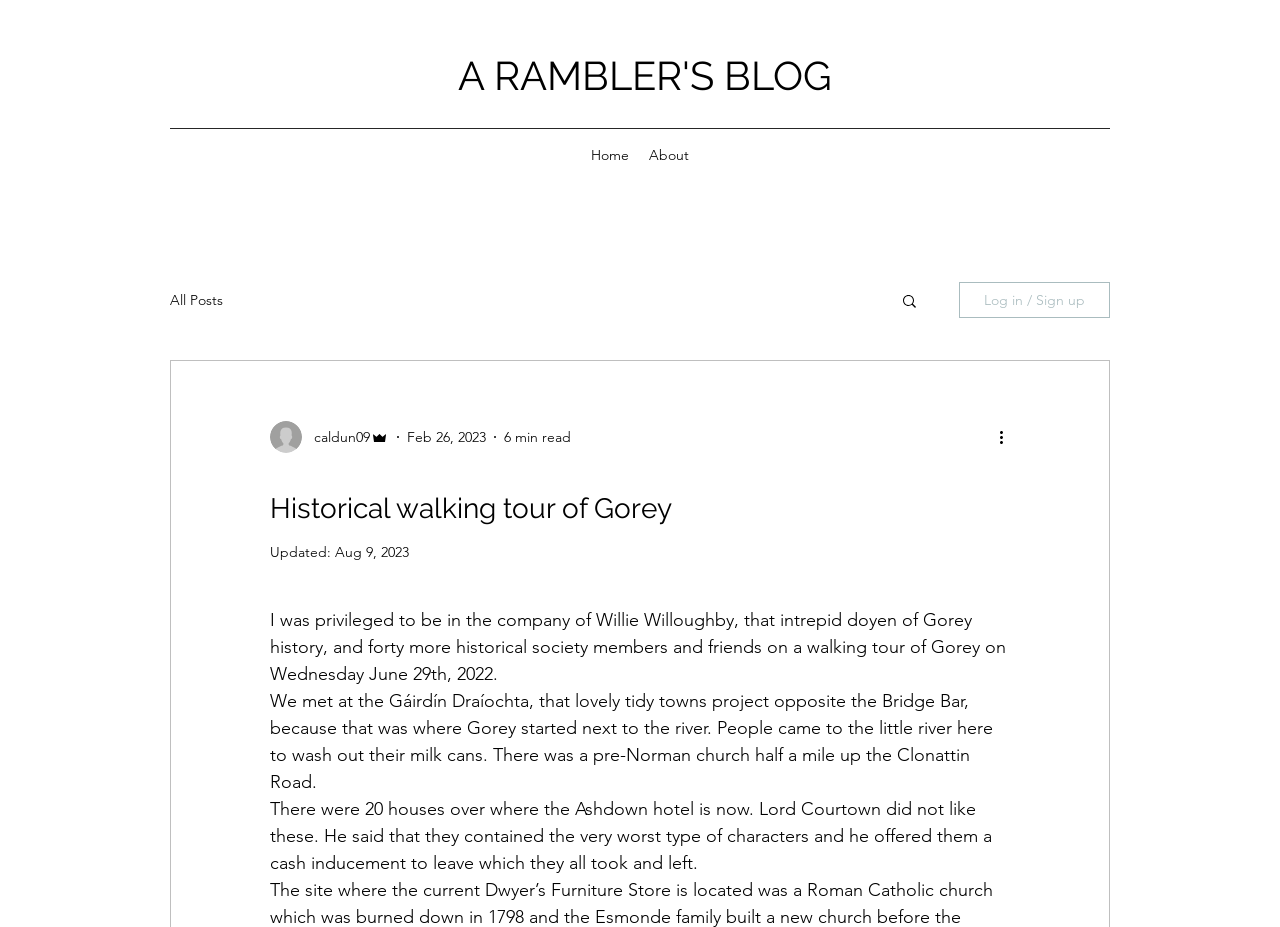What was Lord Courtown's opinion about the houses?
Using the image as a reference, give a one-word or short phrase answer.

He did not like them